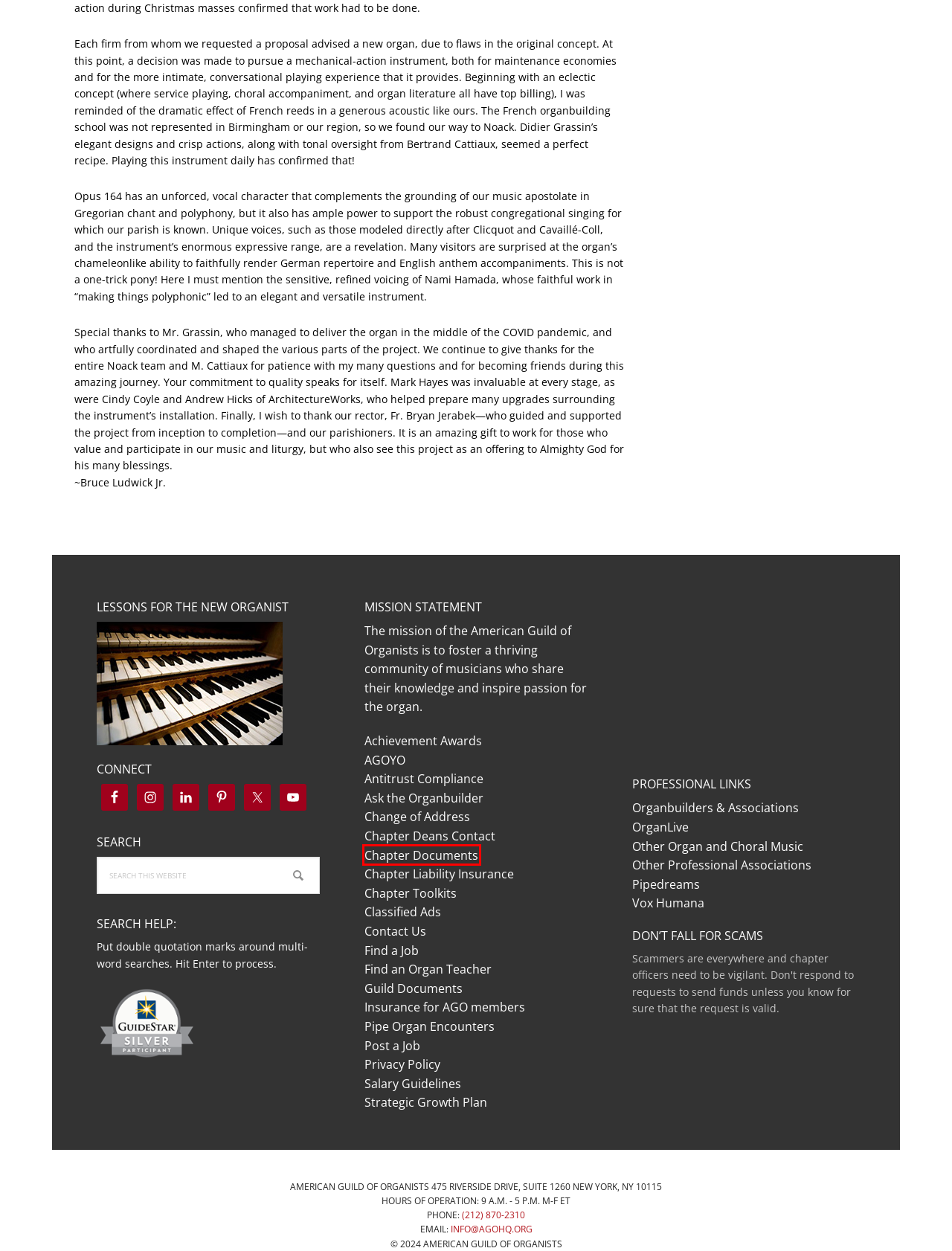Please examine the screenshot provided, which contains a red bounding box around a UI element. Select the webpage description that most accurately describes the new page displayed after clicking the highlighted element. Here are the candidates:
A. Change of Address - American Guild of Organists
B. Other Professional Associations - American Guild of Organists
C. Chapter Documents - American Guild of Organists
D. Vox Humana
E. Salary Guidelines - American Guild of Organists
F. Organlive
G. Chapter Deans Contact - American Guild of Organists
H. Classified Ads - American Guild of Organists

C